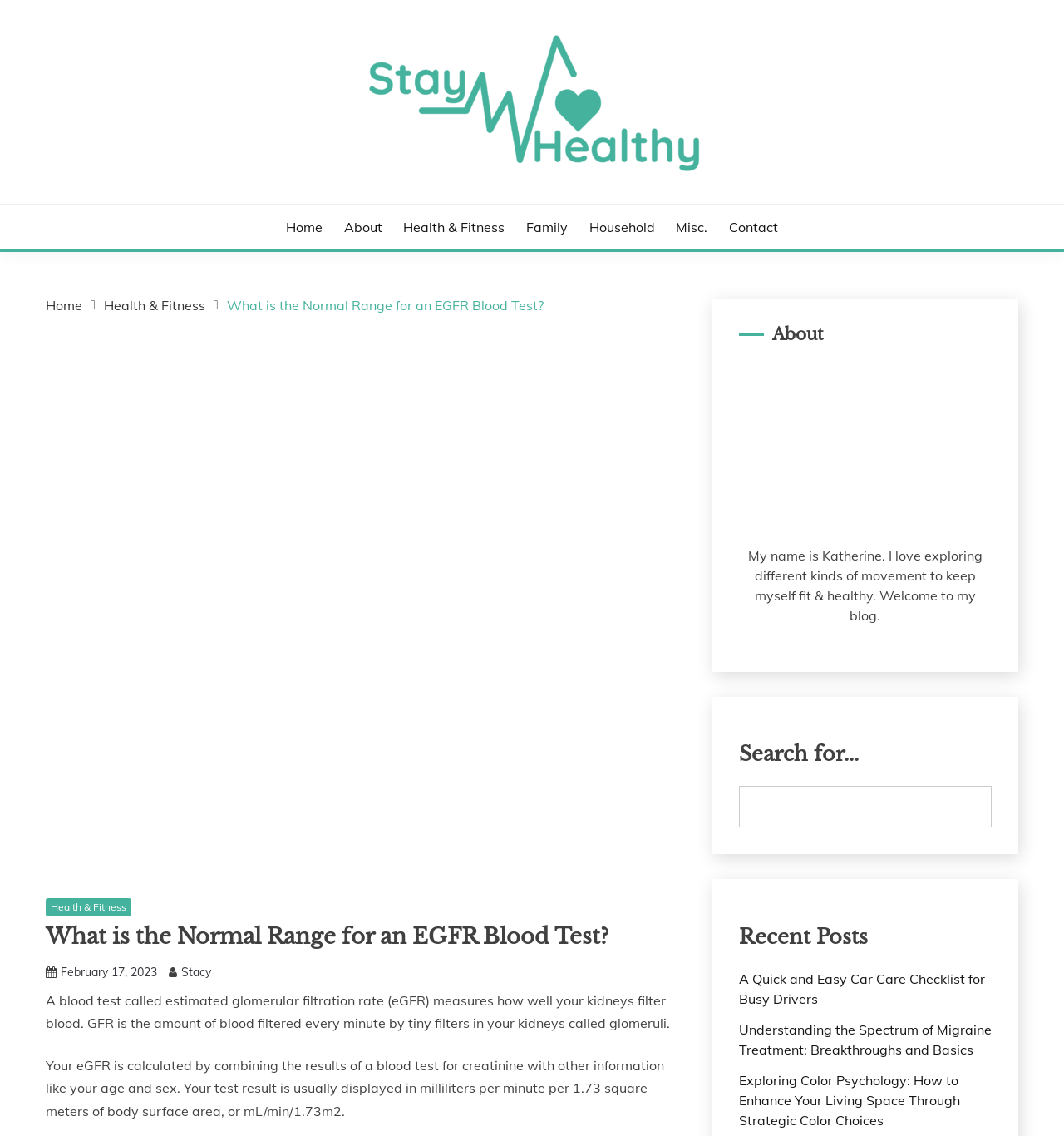Please identify the bounding box coordinates of the element that needs to be clicked to perform the following instruction: "go to home page".

[0.269, 0.191, 0.303, 0.209]